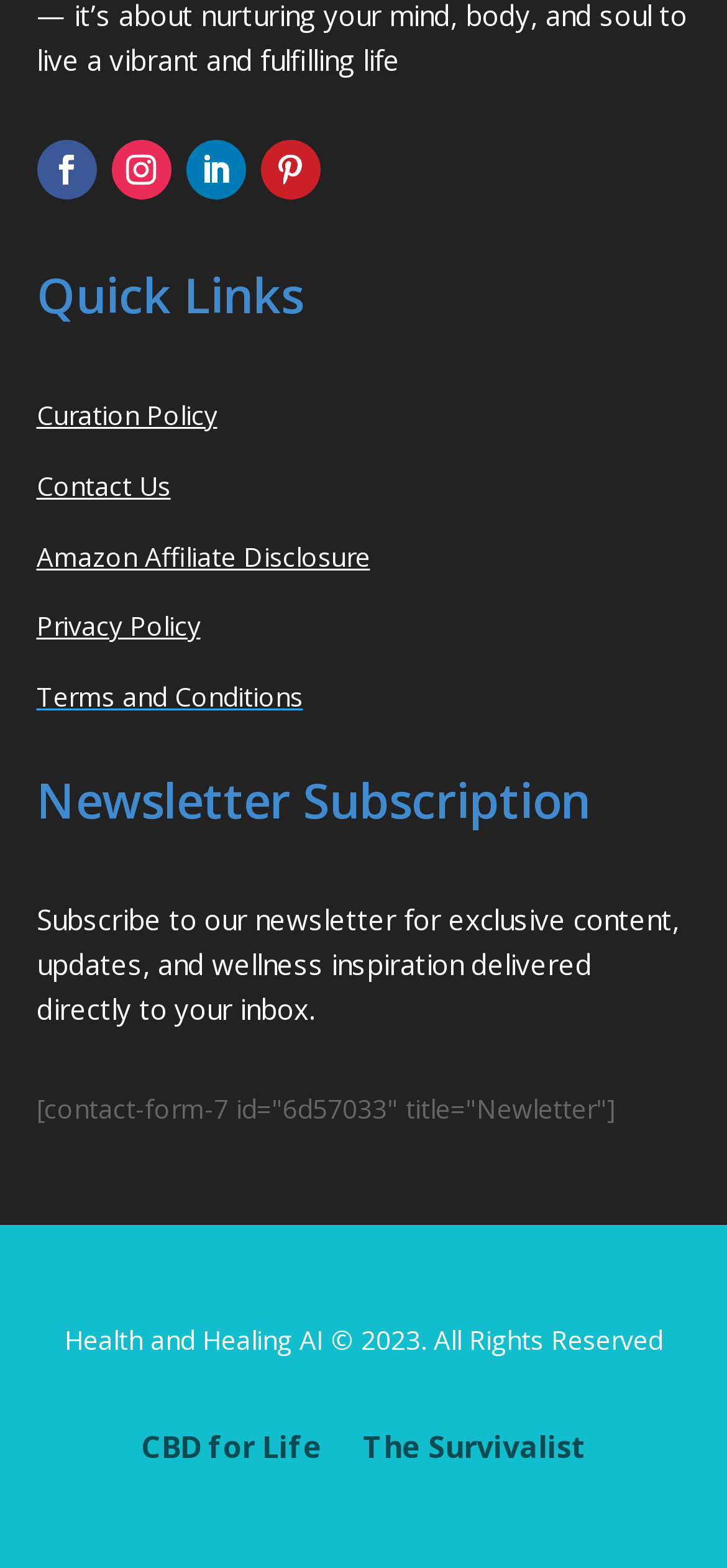Point out the bounding box coordinates of the section to click in order to follow this instruction: "Click on Quick Links".

[0.05, 0.172, 0.95, 0.215]